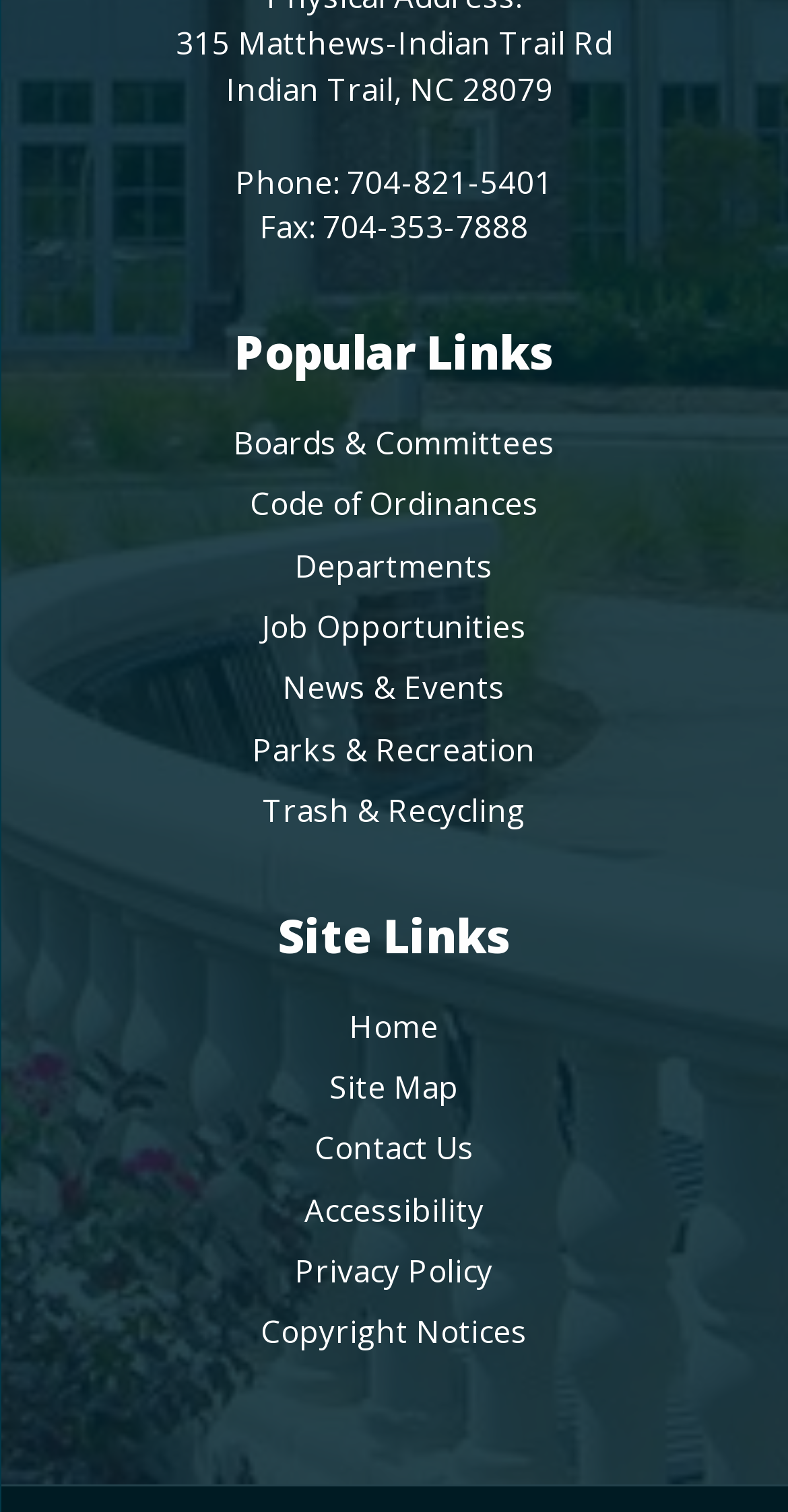Predict the bounding box coordinates of the area that should be clicked to accomplish the following instruction: "Go to Boards & Committees". The bounding box coordinates should consist of four float numbers between 0 and 1, i.e., [left, top, right, bottom].

[0.296, 0.279, 0.704, 0.306]